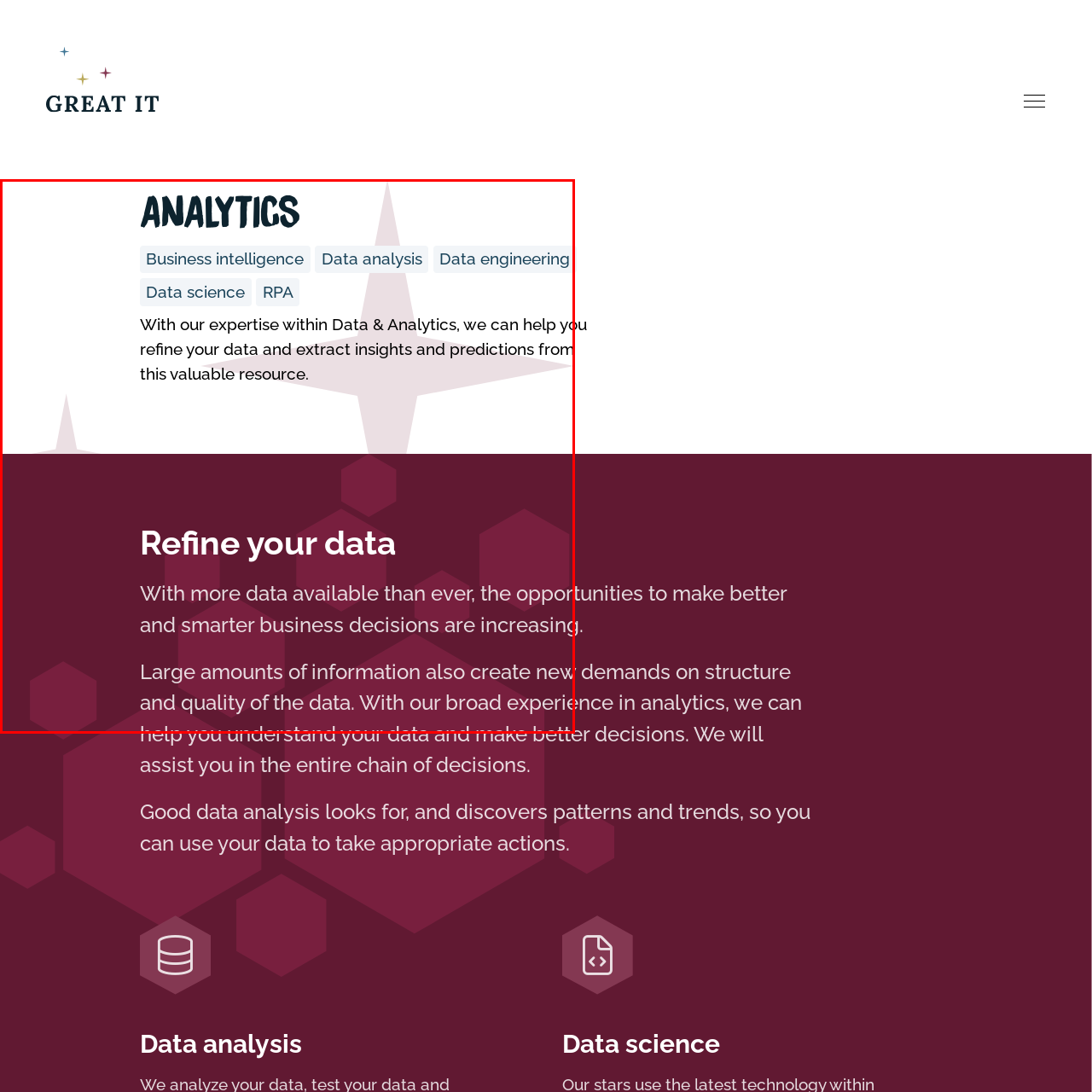Provide a thorough description of the image enclosed within the red border.

The image prominently features a visually striking design of geometric hexagons, which serves as an engaging background element for the website's analytics section. This section, labeled "ANALYTICS," emphasizes the various competencies in the field, such as Business Intelligence, Data Analysis, Data Engineering, Data Science, and RPA. Beneath this header, there is a clear call to action urging visitors to "Refine your data," highlighting the increasing availability of data and the corresponding need for informed decision-making. Accompanying text discusses the importance of understanding data quality and structure, underlining the organization’s expertise in translating data into actionable insights. The overall aesthetic merges functionality with modern design, creating a professional yet inviting atmosphere for potential clients seeking data solutions.